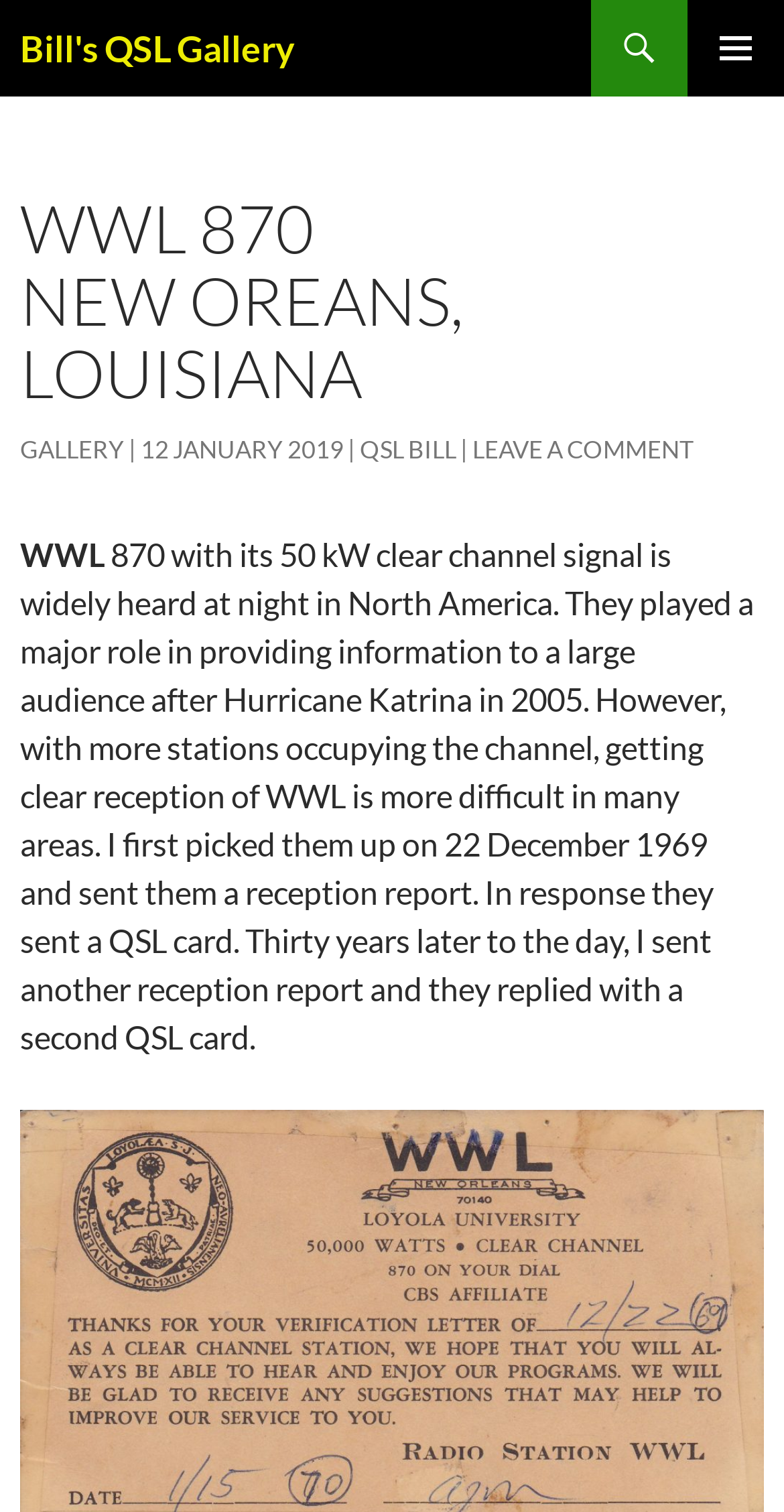Use a single word or phrase to answer this question: 
What is the frequency of the radio station?

870